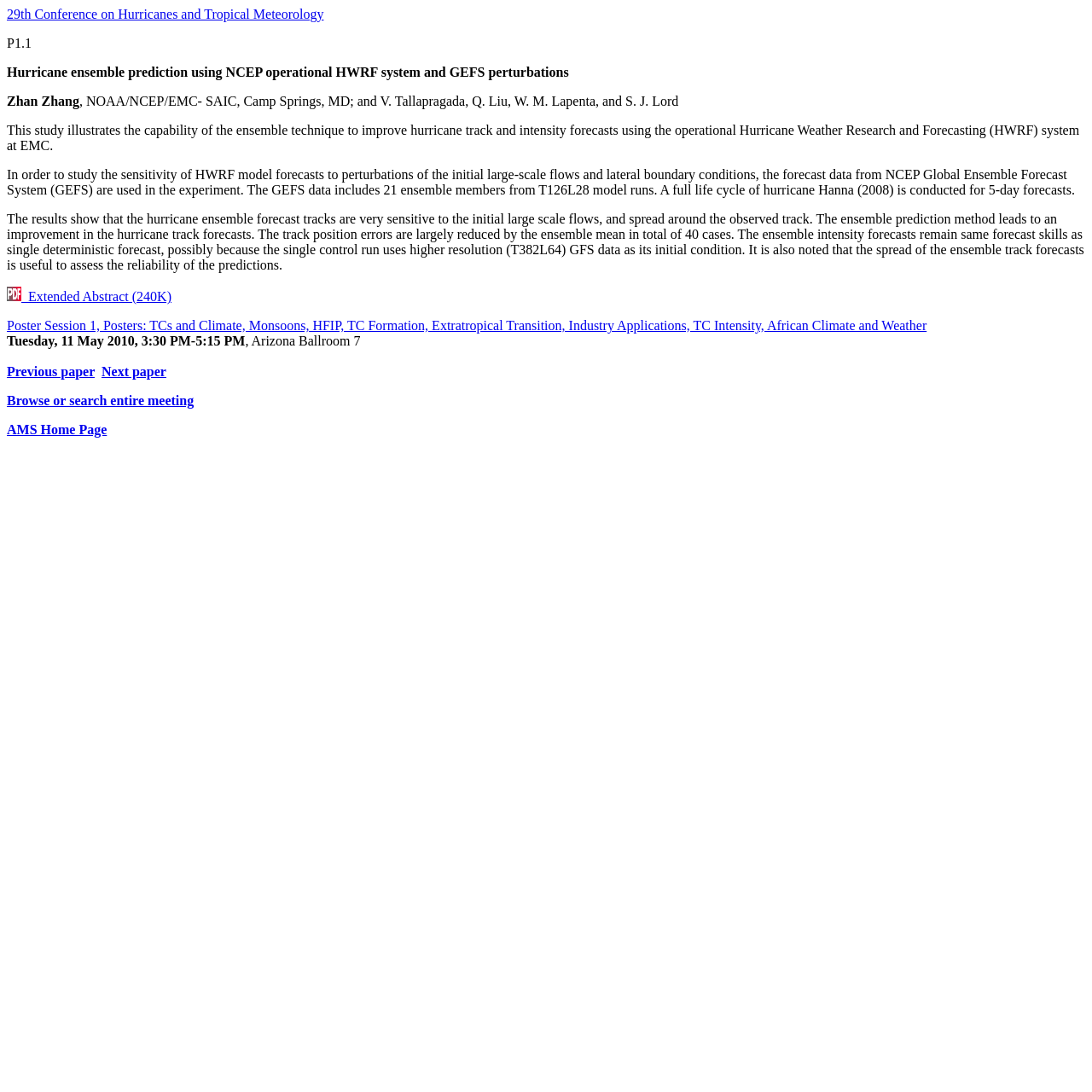Using the format (top-left x, top-left y, bottom-right x, bottom-right y), provide the bounding box coordinates for the described UI element. All values should be floating point numbers between 0 and 1: Browse or search entire meeting

[0.006, 0.36, 0.178, 0.373]